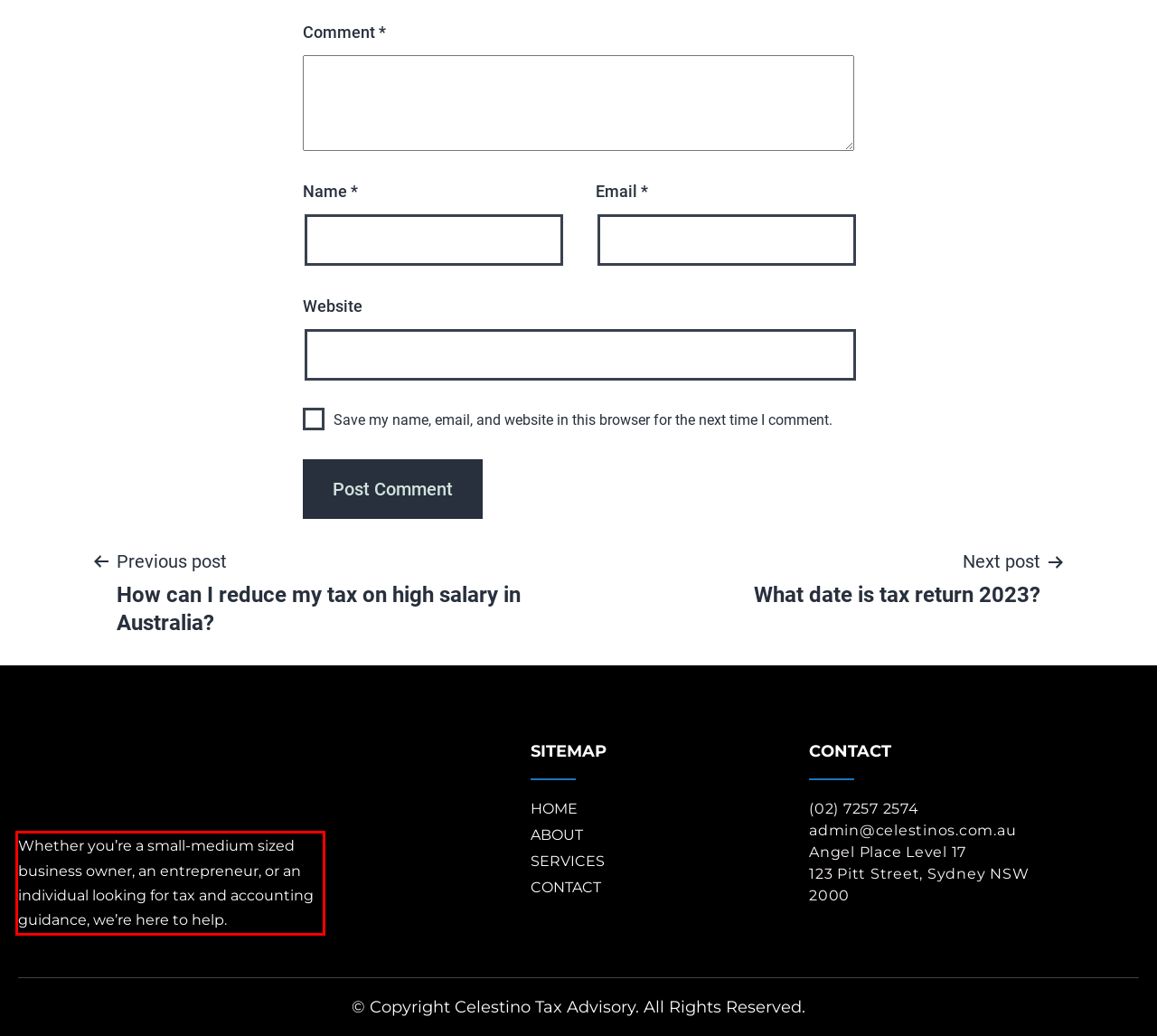Please perform OCR on the text within the red rectangle in the webpage screenshot and return the text content.

Whether you’re a small-medium sized business owner, an entrepreneur, or an individual looking for tax and accounting guidance, we’re here to help.